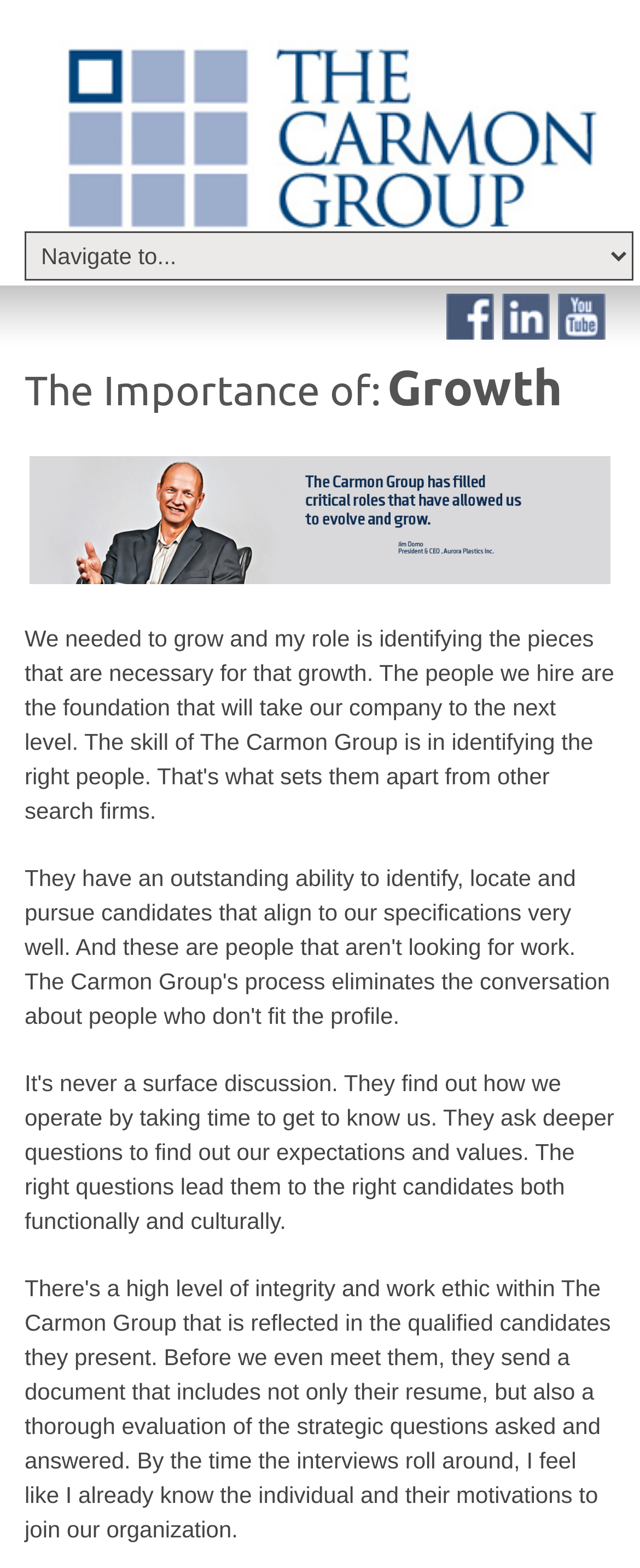Given the description of the UI element: "Home", predict the bounding box coordinates in the form of [left, top, right, bottom], with each value being a float between 0 and 1.

[0.628, 0.235, 0.697, 0.247]